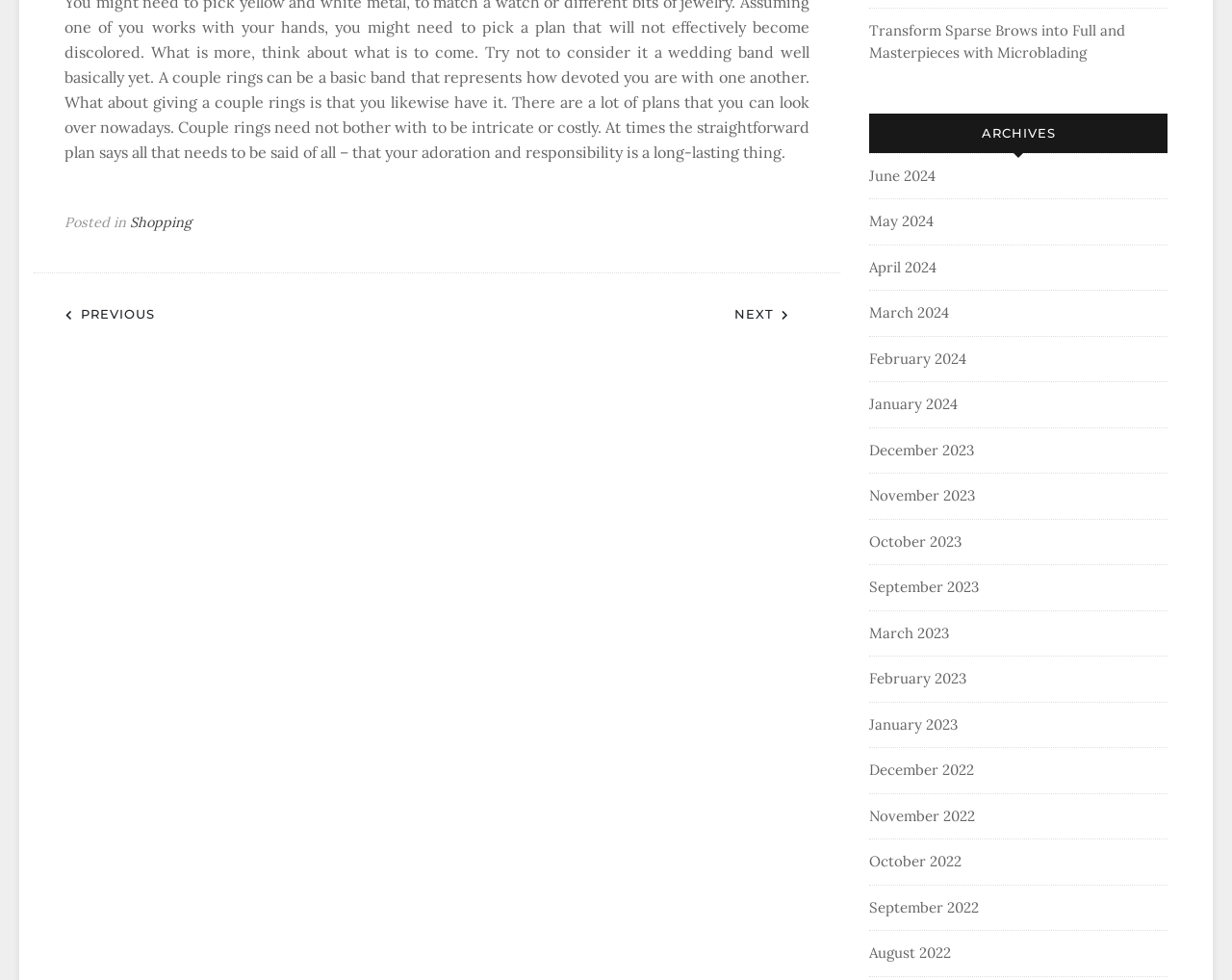What is the purpose of the navigation section?
Based on the screenshot, provide your answer in one word or phrase.

Post navigation